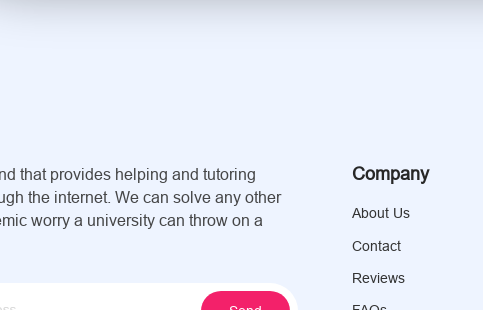What kind of layout does the platform have?
Please provide a detailed and thorough answer to the question.

The presence of sections indicating various links, such as 'About Us', 'Contact', and 'Reviews', suggests a user-friendly layout that encourages engagement and provides easy access to additional information.